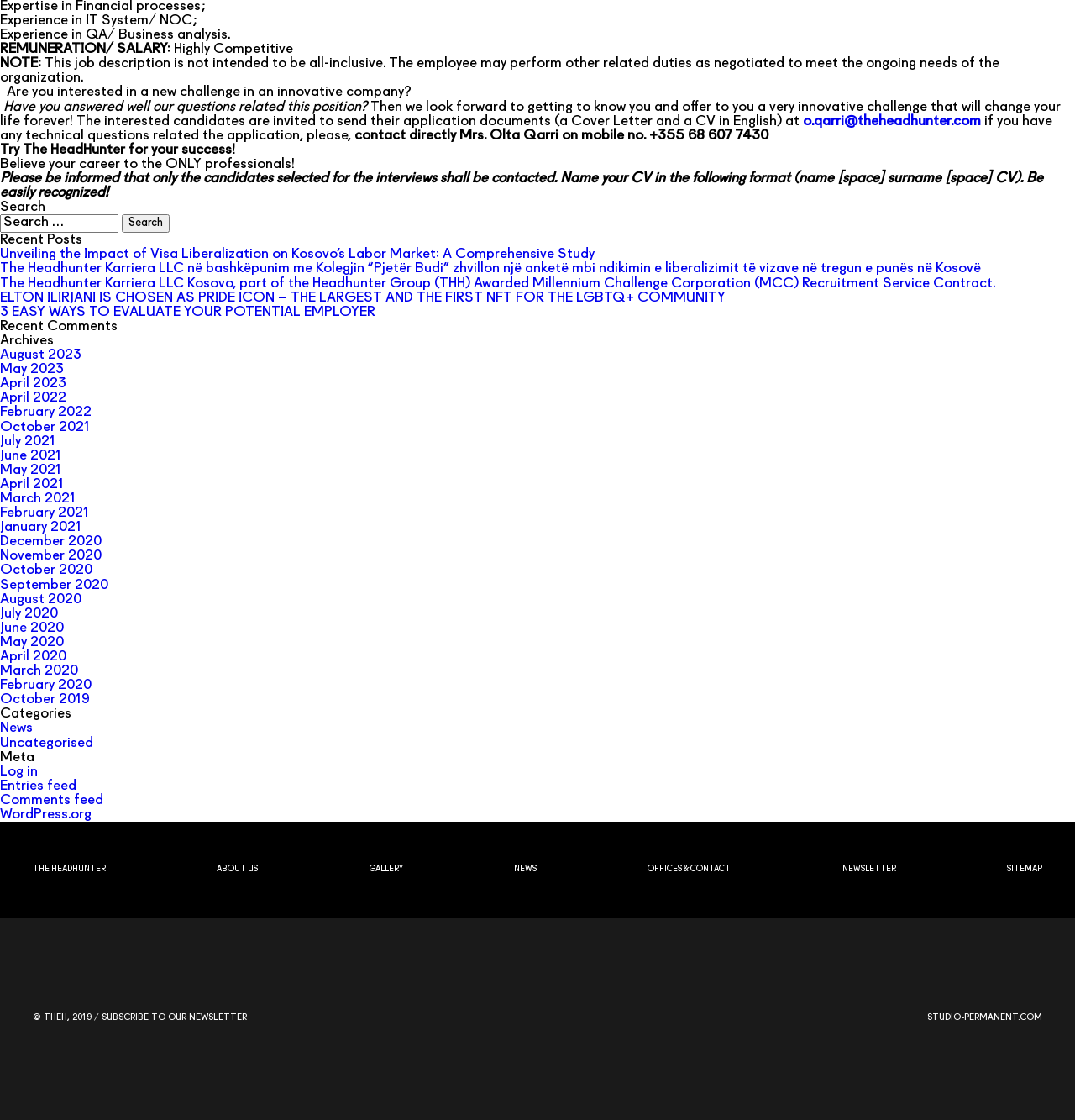Return the bounding box coordinates of the UI element that corresponds to this description: "studio-permanent.com". The coordinates must be given as four float numbers in the range of 0 and 1, [left, top, right, bottom].

[0.863, 0.906, 0.97, 0.914]